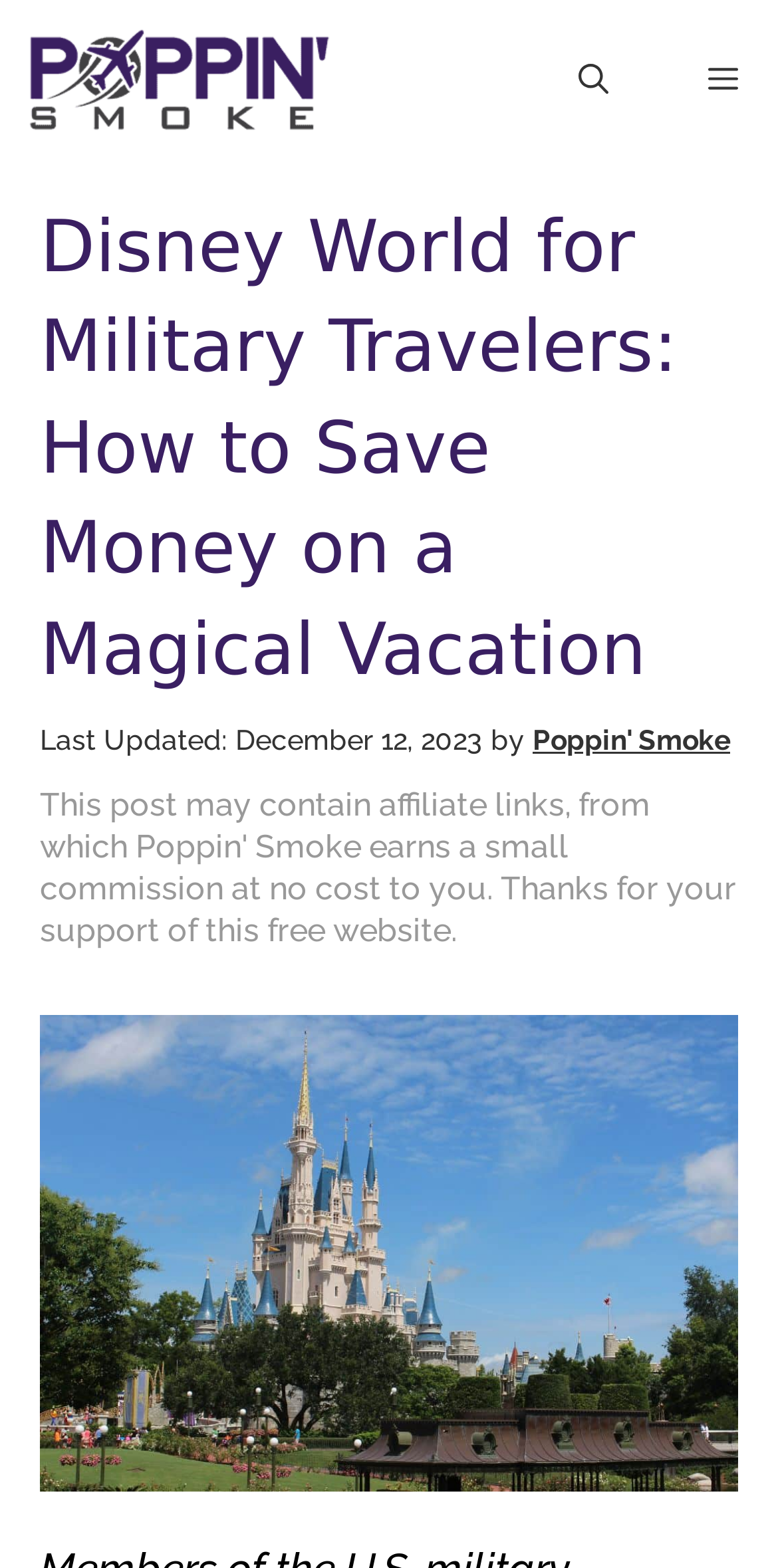What is the name of the website?
Give a detailed and exhaustive answer to the question.

I determined the name of the website by looking at the link element with the text 'Poppin' Smoke' at the top of the page, which is likely the website's logo or title.